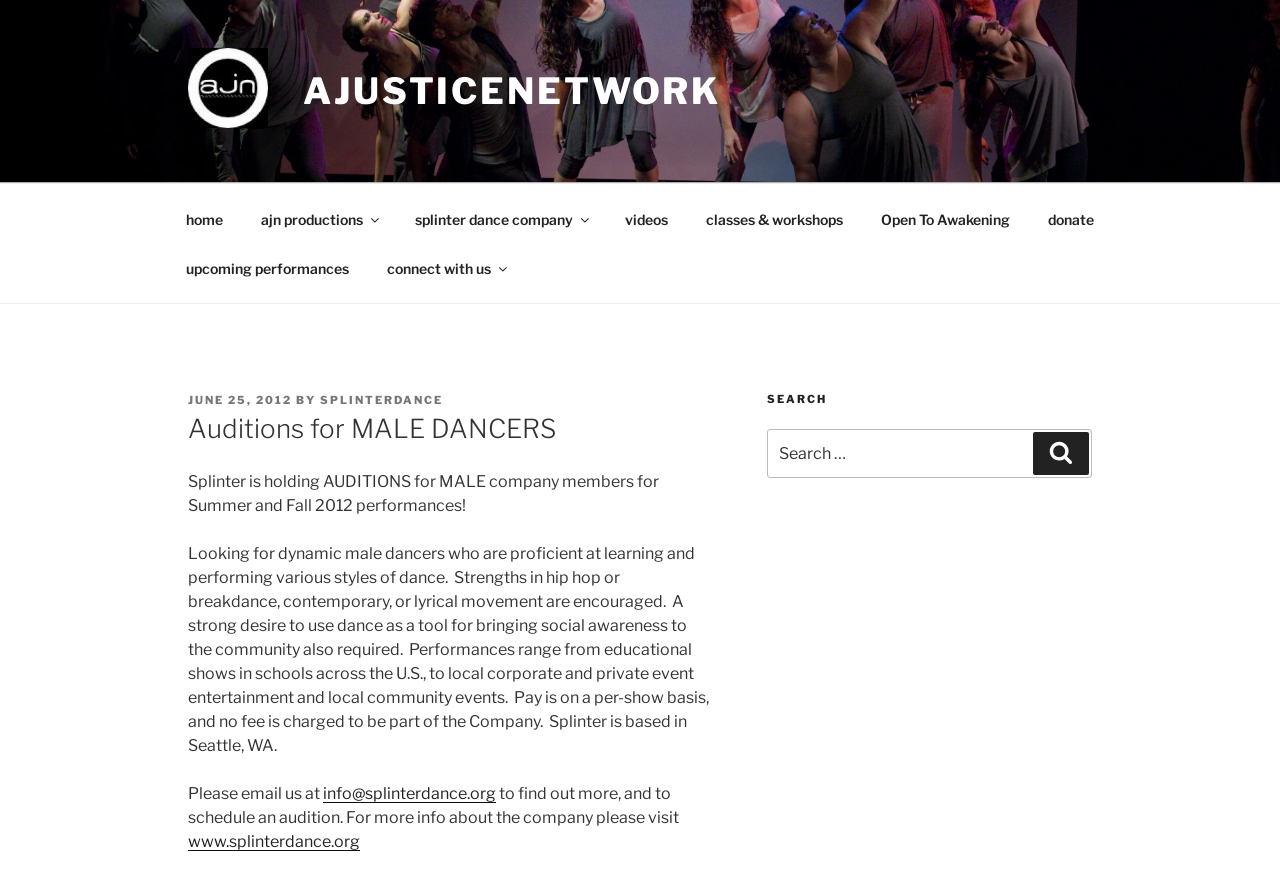Calculate the bounding box coordinates for the UI element based on the following description: "upcoming performances". Ensure the coordinates are four float numbers between 0 and 1, i.e., [left, top, right, bottom].

[0.131, 0.279, 0.286, 0.335]